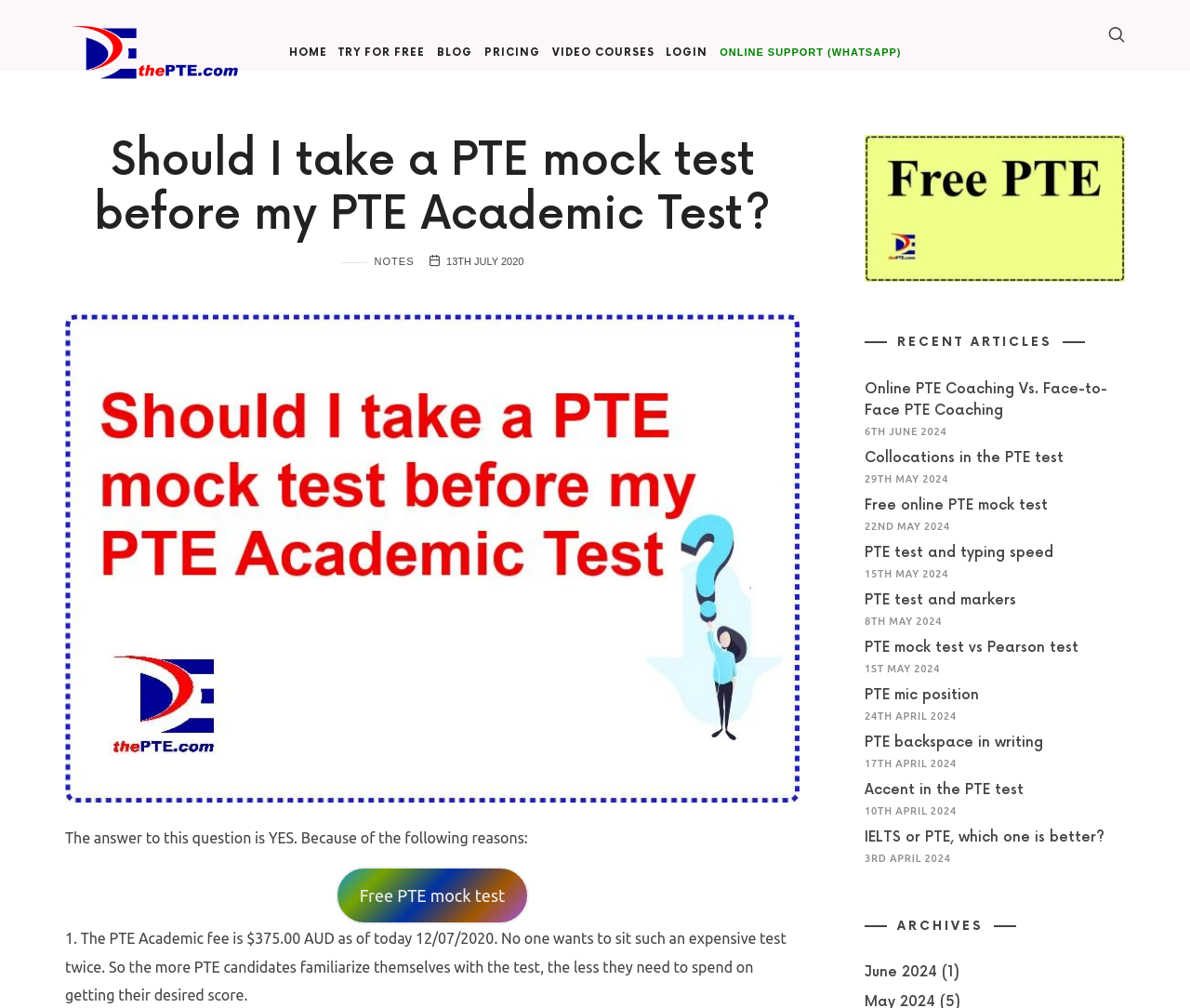Identify the bounding box for the described UI element. Provide the coordinates in (top-left x, top-left y, bottom-right x, bottom-right y) format with values ranging from 0 to 1: Accent in the PTE test

[0.721, 0.743, 0.837, 0.759]